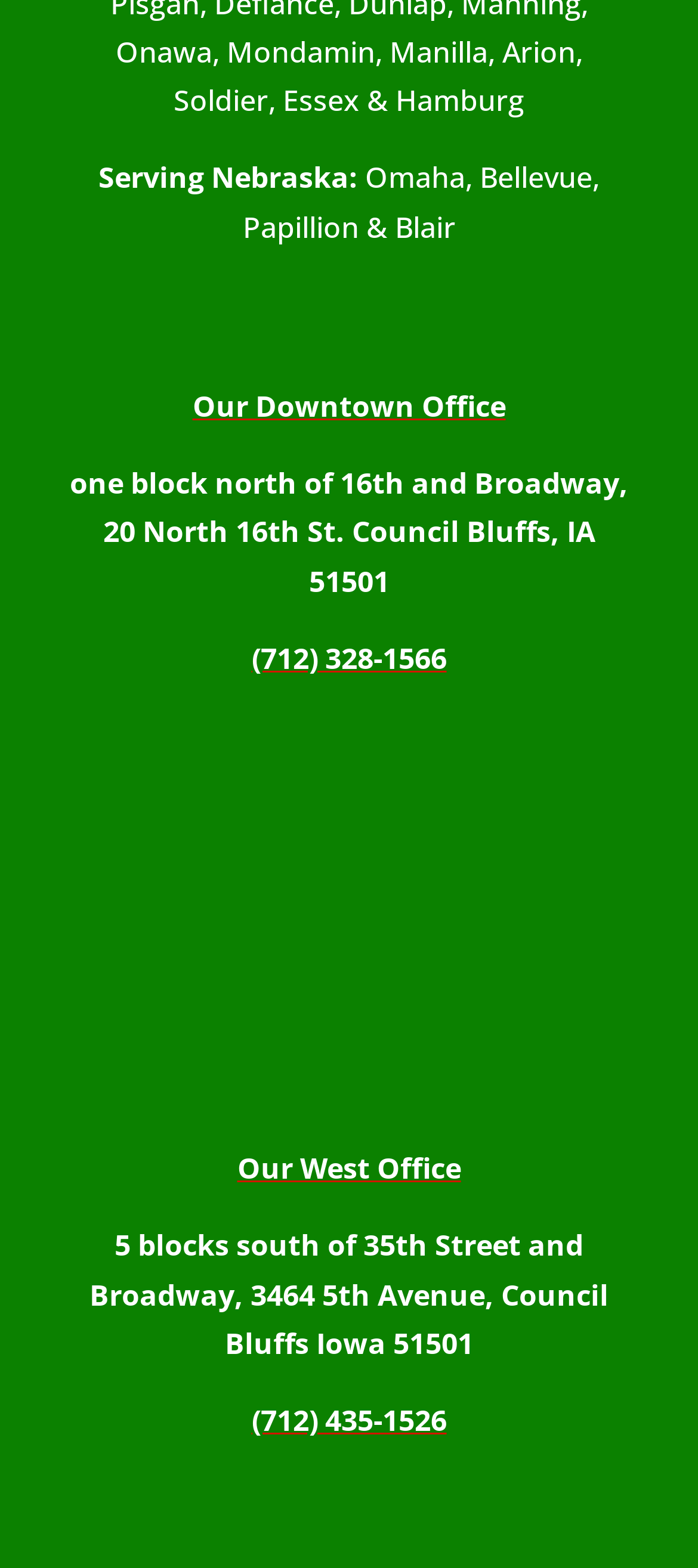Using the webpage screenshot, find the UI element described by Menu. Provide the bounding box coordinates in the format (top-left x, top-left y, bottom-right x, bottom-right y), ensuring all values are floating point numbers between 0 and 1.

None